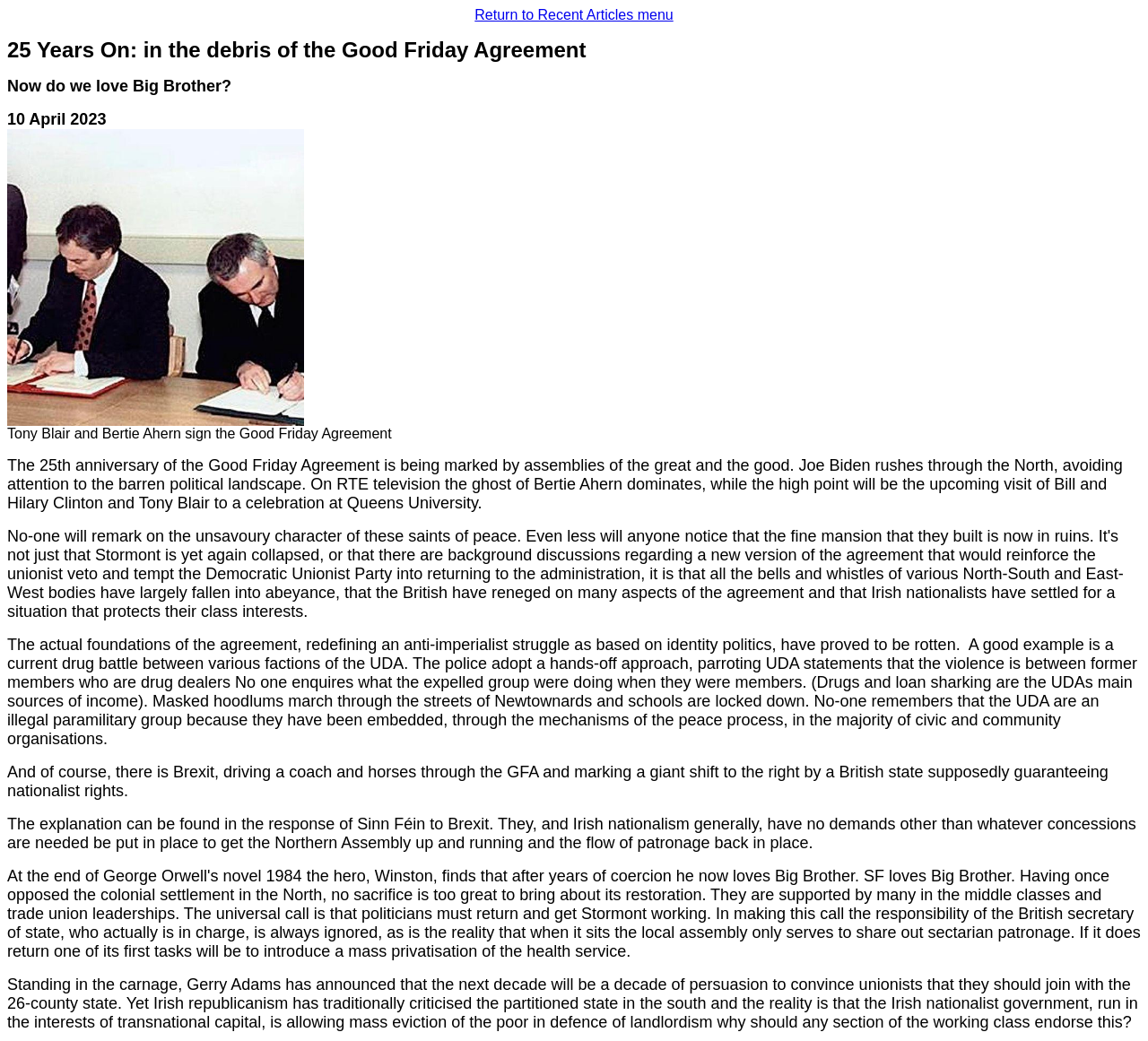Please analyze the image and provide a thorough answer to the question:
What is the name of the university mentioned in the article?

I found the text 'the upcoming visit of Bill and Hilary Clinton and Tony Blair to a celebration at Queens University' in the StaticText element with bounding box coordinates [0.006, 0.438, 0.978, 0.492], which suggests that Queens University is the venue for the celebration.